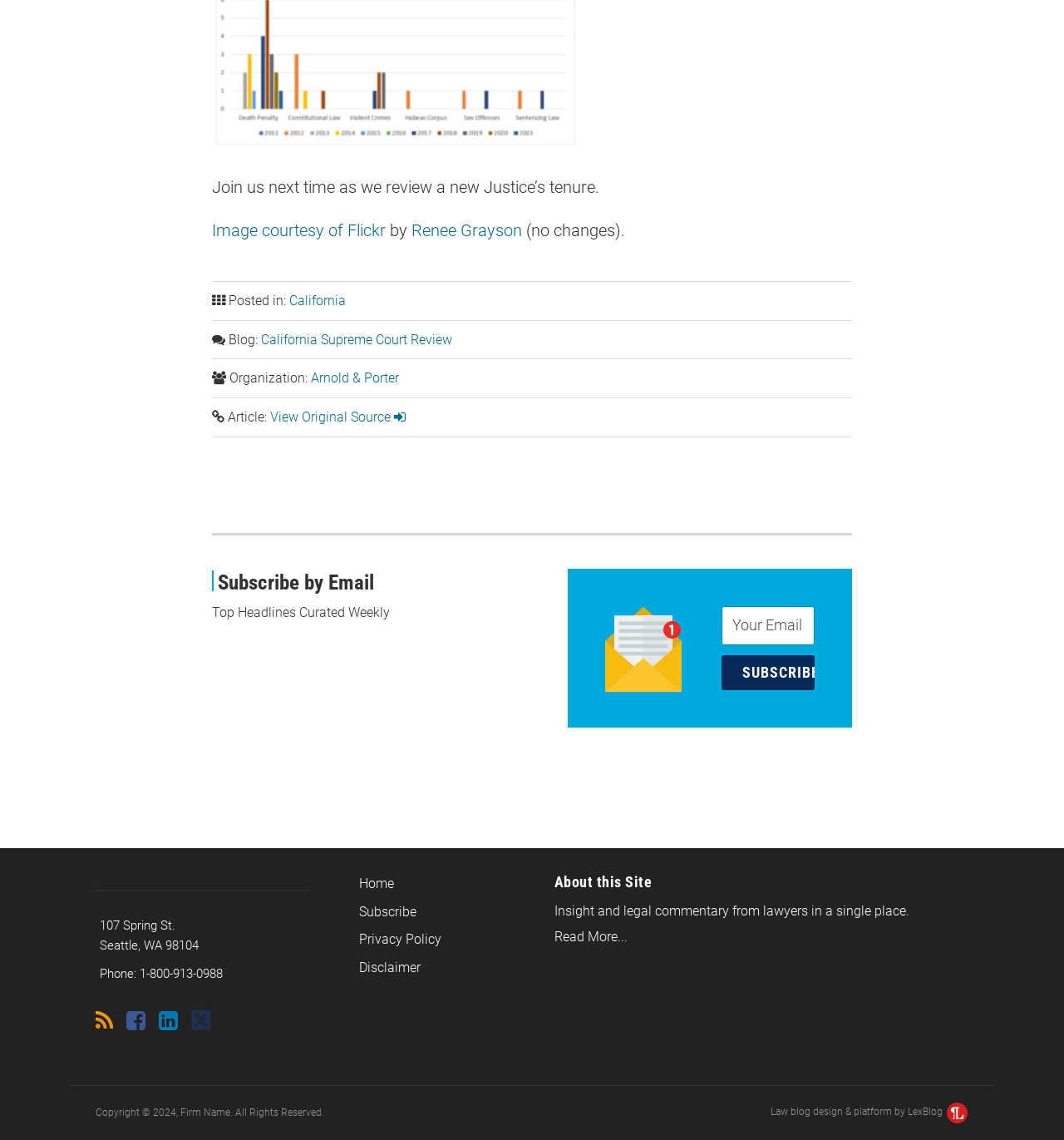Provide the bounding box coordinates for the specified HTML element described in this description: "California Supreme Court Review". The coordinates should be four float numbers ranging from 0 to 1, in the format [left, top, right, bottom].

[0.245, 0.291, 0.425, 0.305]